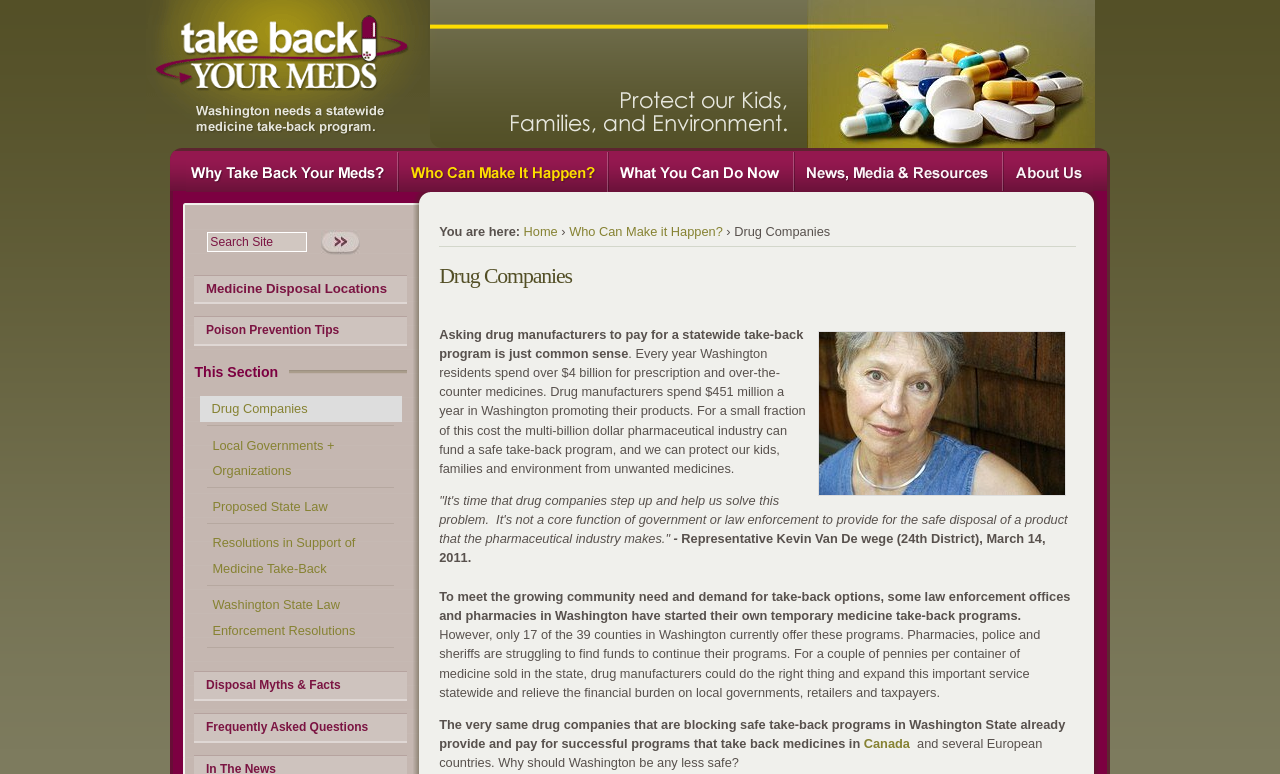Where else do drug companies already provide and pay for successful medicine take-back programs? Examine the screenshot and reply using just one word or a brief phrase.

Canada and several European countries